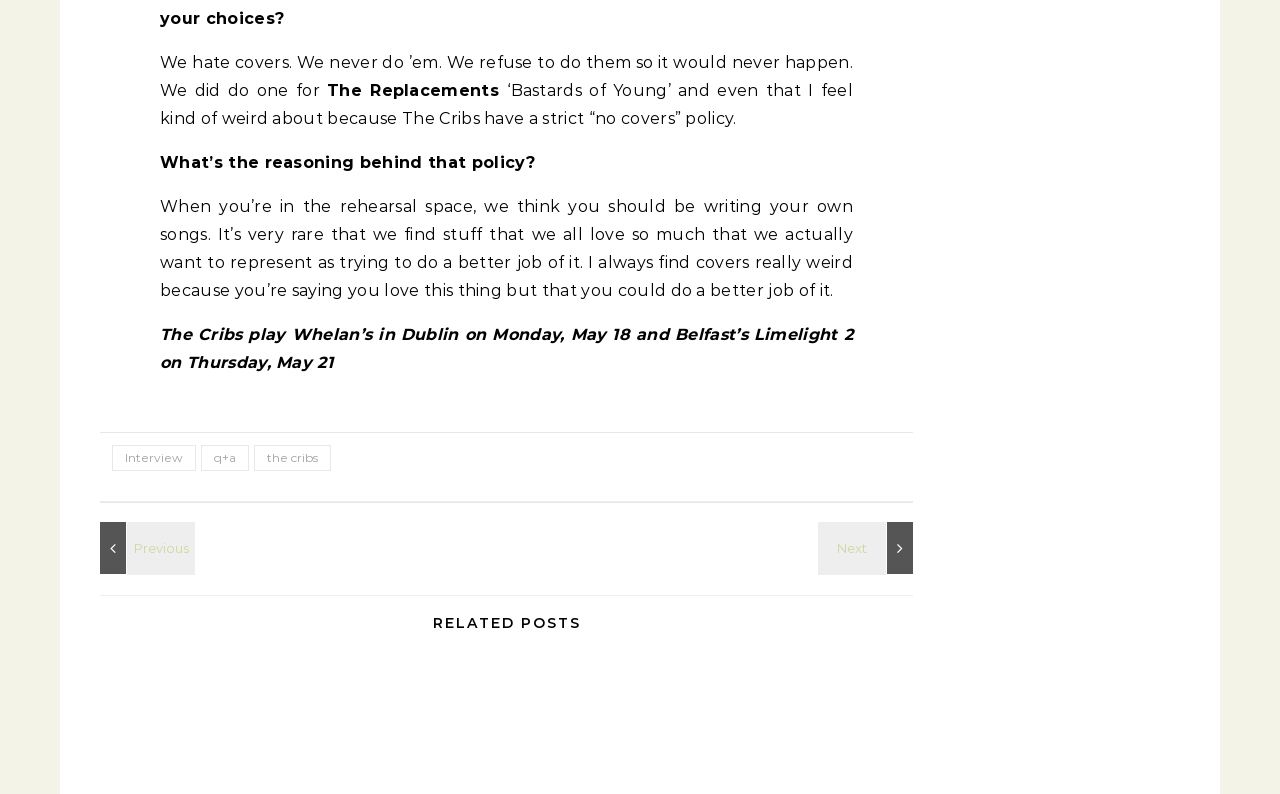From the webpage screenshot, predict the bounding box of the UI element that matches this description: "the cribs".

[0.198, 0.56, 0.259, 0.593]